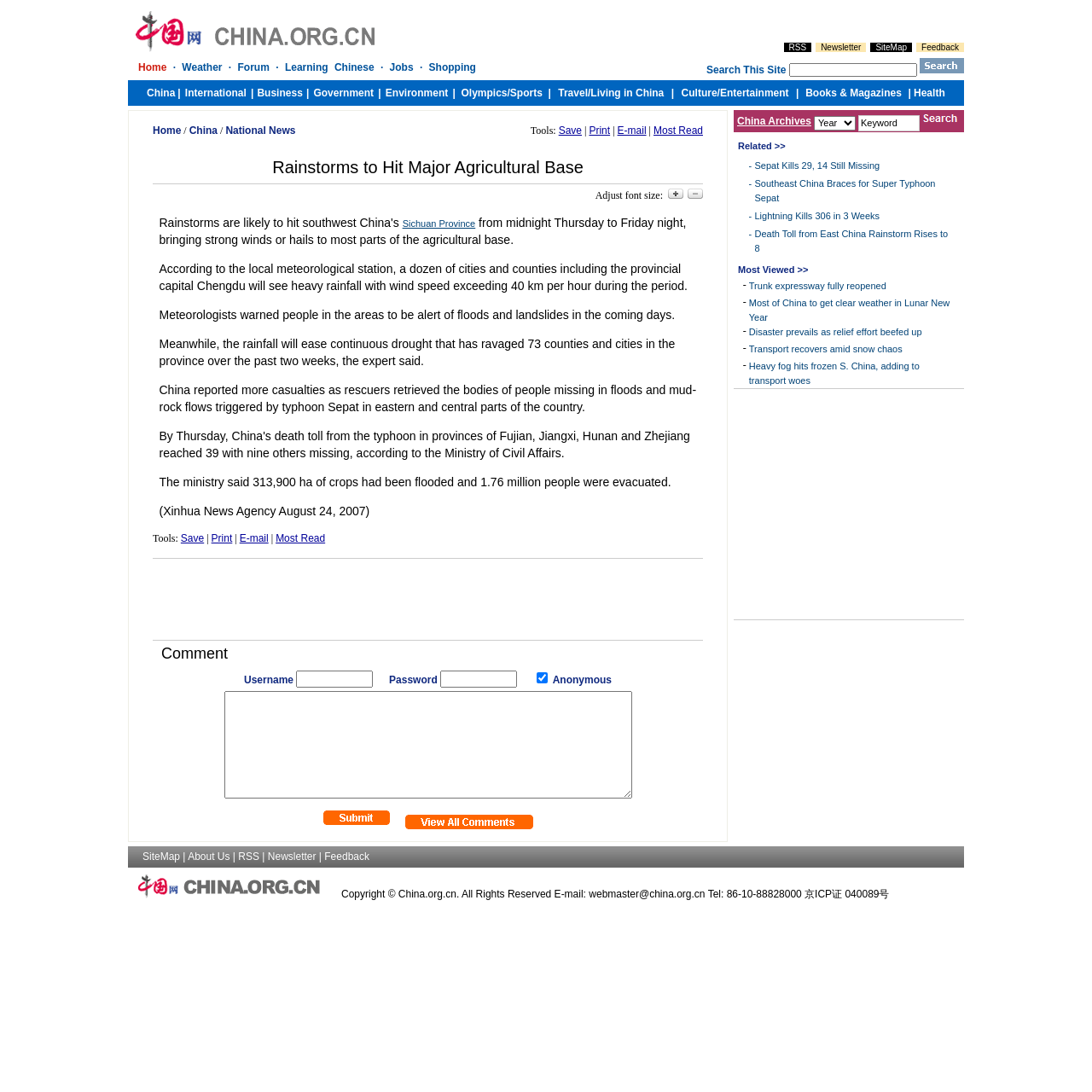Please specify the bounding box coordinates of the clickable section necessary to execute the following command: "Read about Rainstorms to Hit Major Agricultural Base".

[0.14, 0.127, 0.644, 0.168]